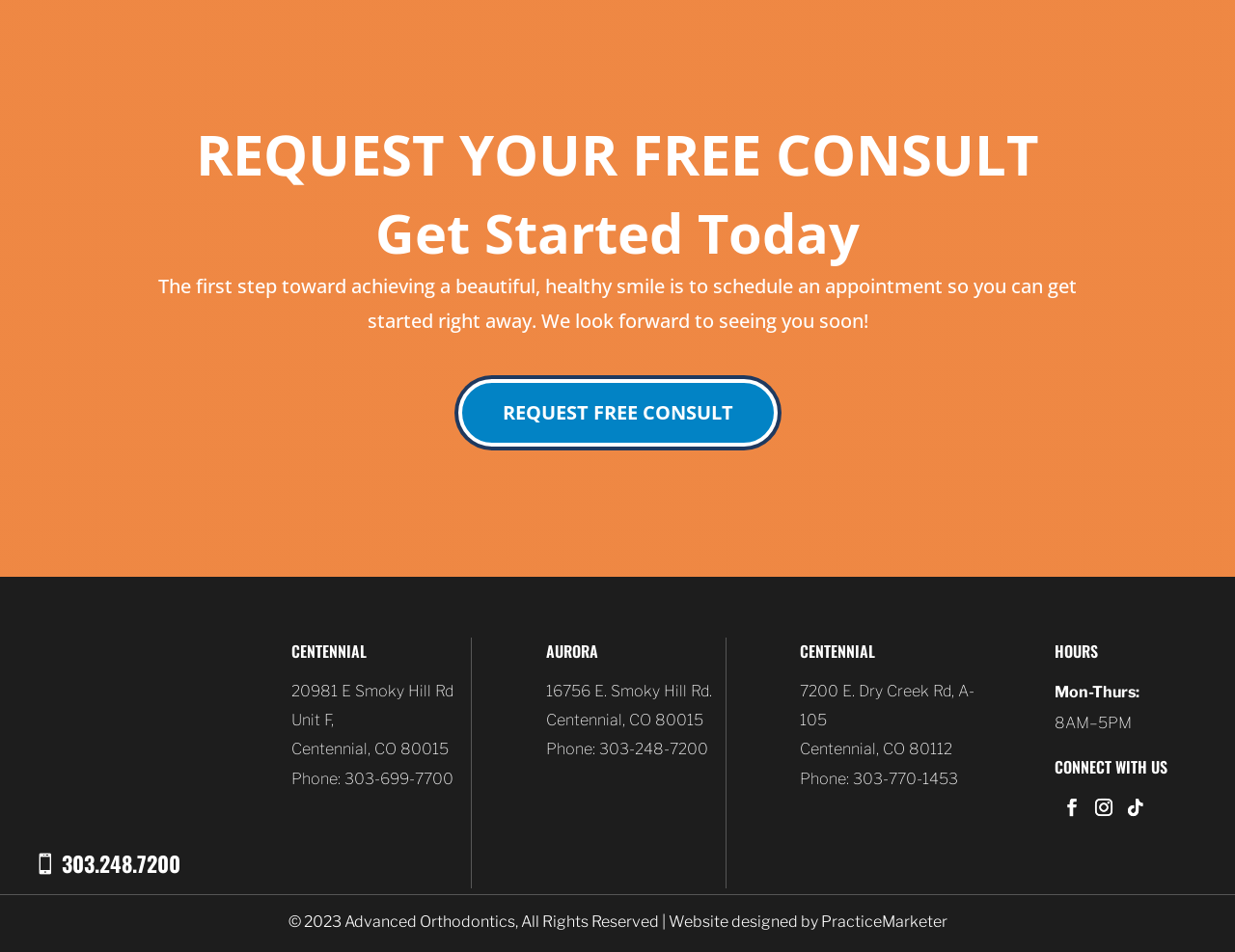What is the first step to achieve a beautiful smile?
From the screenshot, supply a one-word or short-phrase answer.

Schedule an appointment